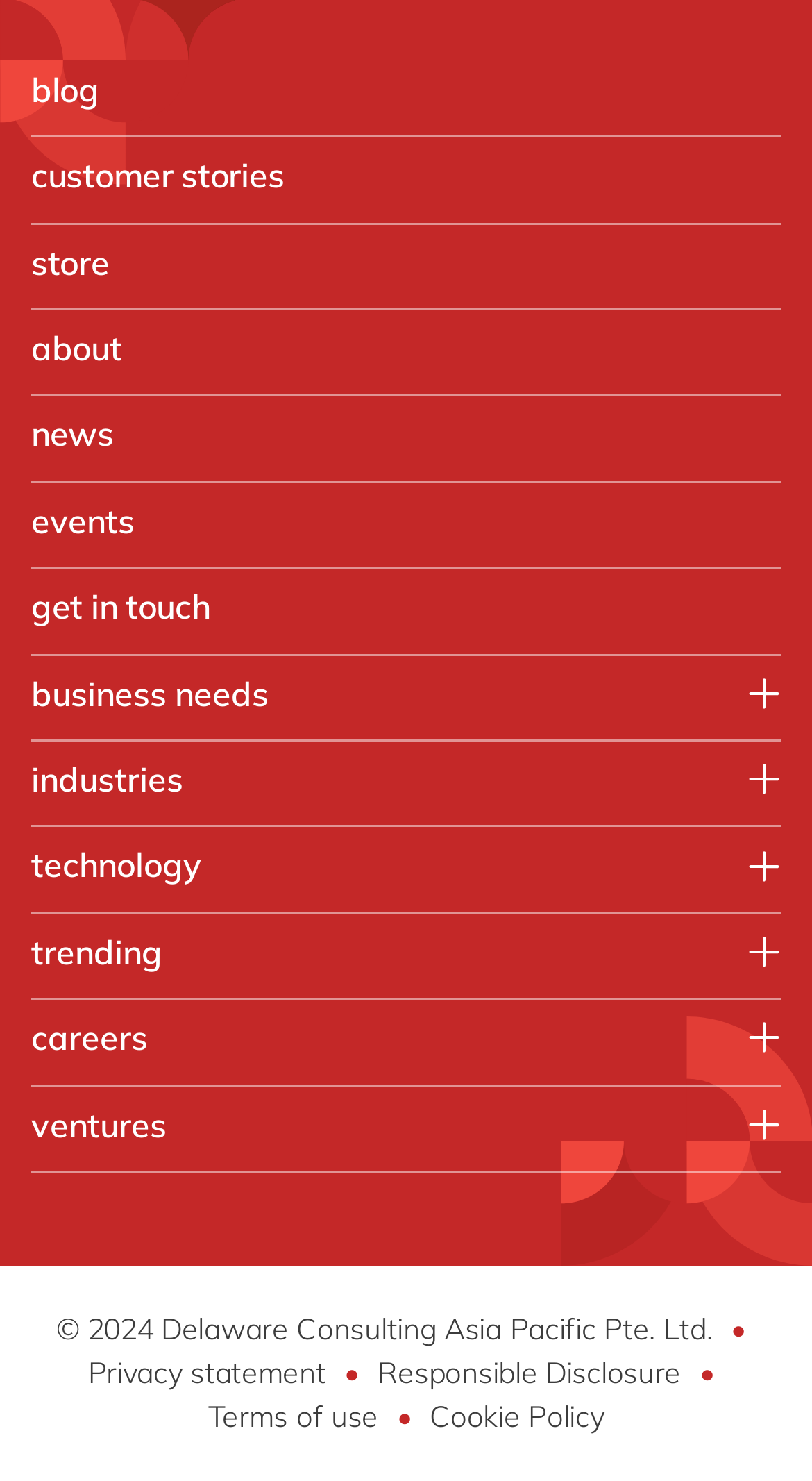Determine the bounding box coordinates for the area that needs to be clicked to fulfill this task: "expand the business needs button". The coordinates must be given as four float numbers between 0 and 1, i.e., [left, top, right, bottom].

[0.038, 0.45, 0.962, 0.487]